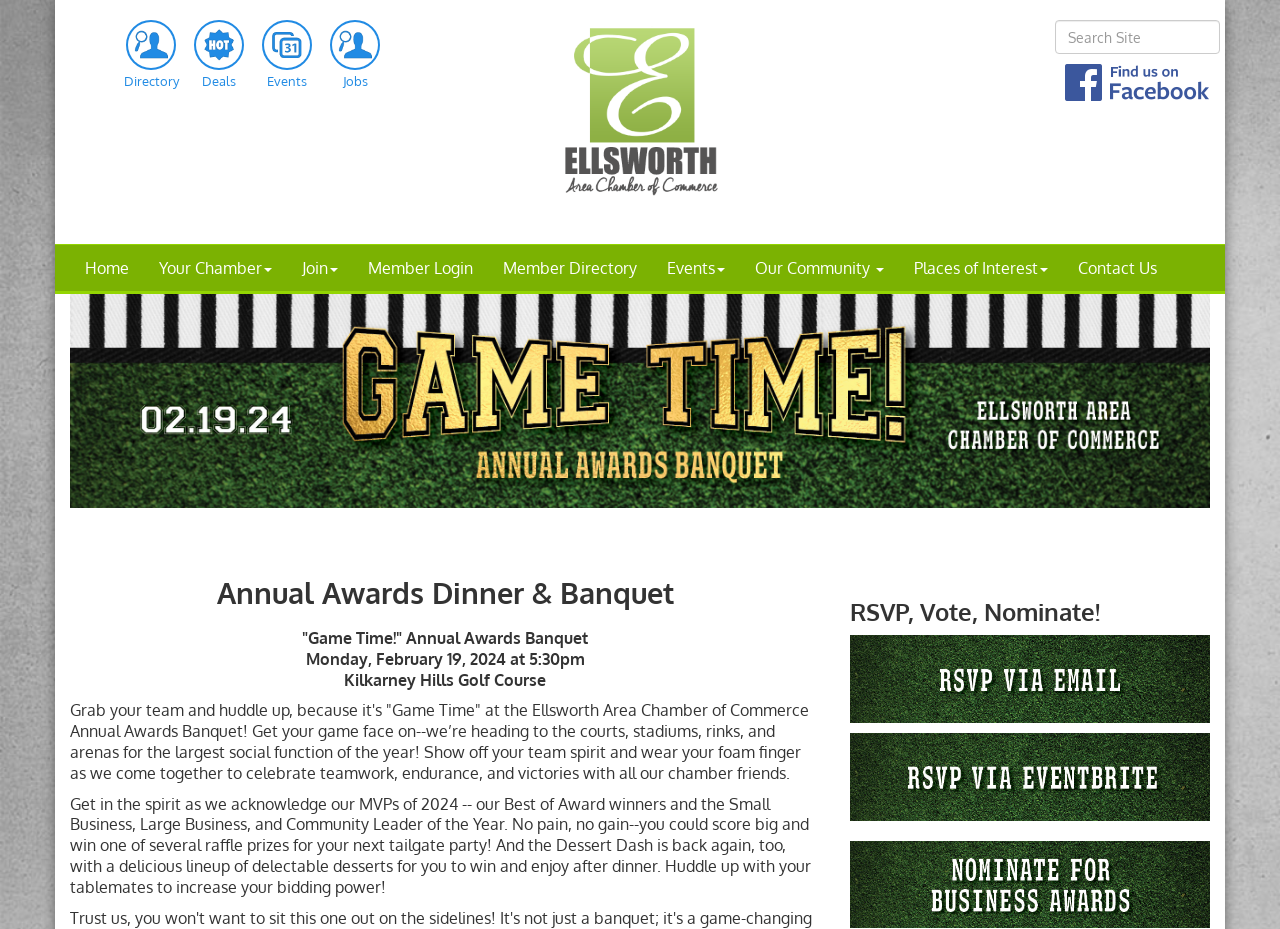Please locate the bounding box coordinates for the element that should be clicked to achieve the following instruction: "Click Directory". Ensure the coordinates are given as four float numbers between 0 and 1, i.e., [left, top, right, bottom].

[0.093, 0.022, 0.143, 0.097]